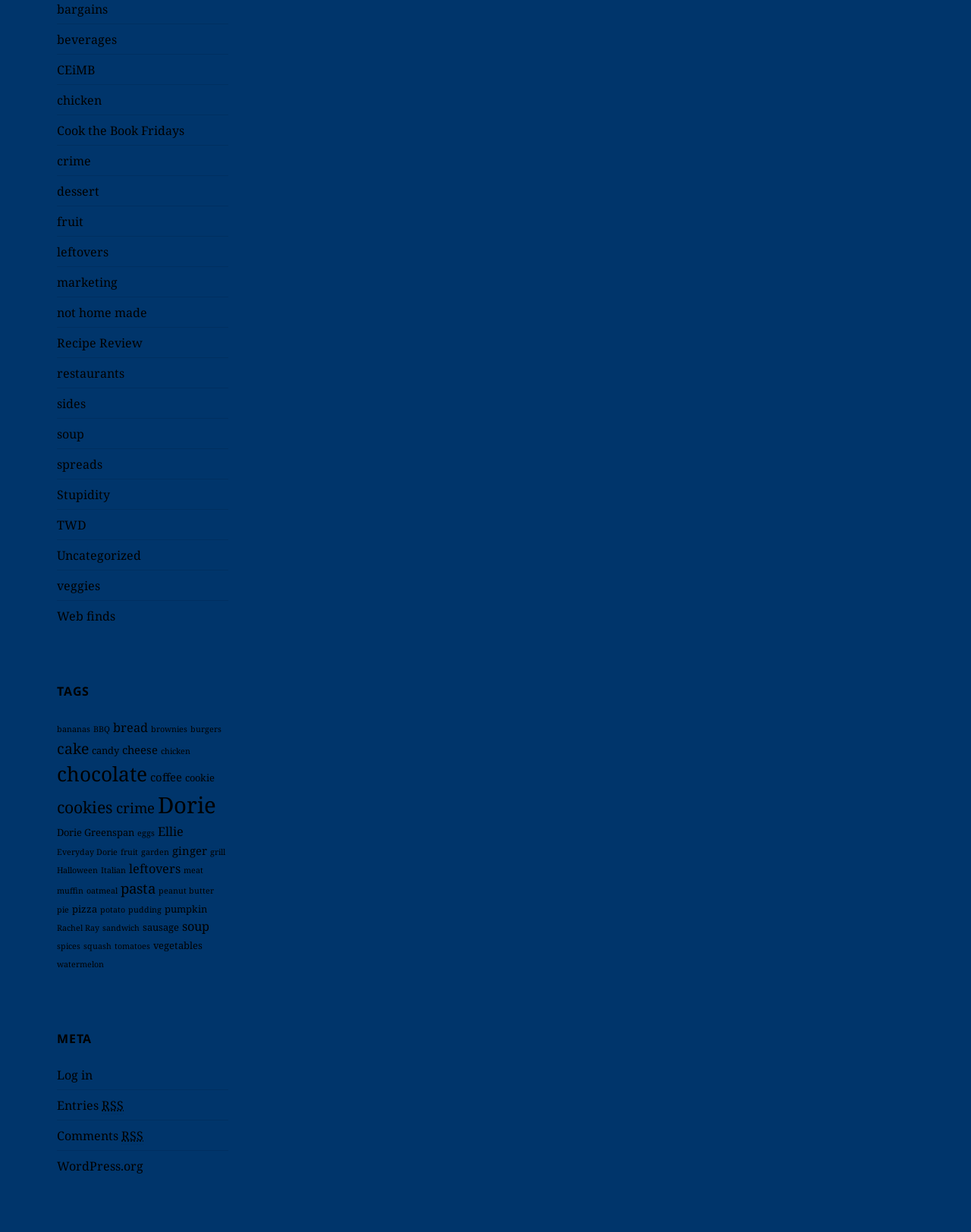Locate the bounding box coordinates of the element you need to click to accomplish the task described by this instruction: "Go to main page".

None